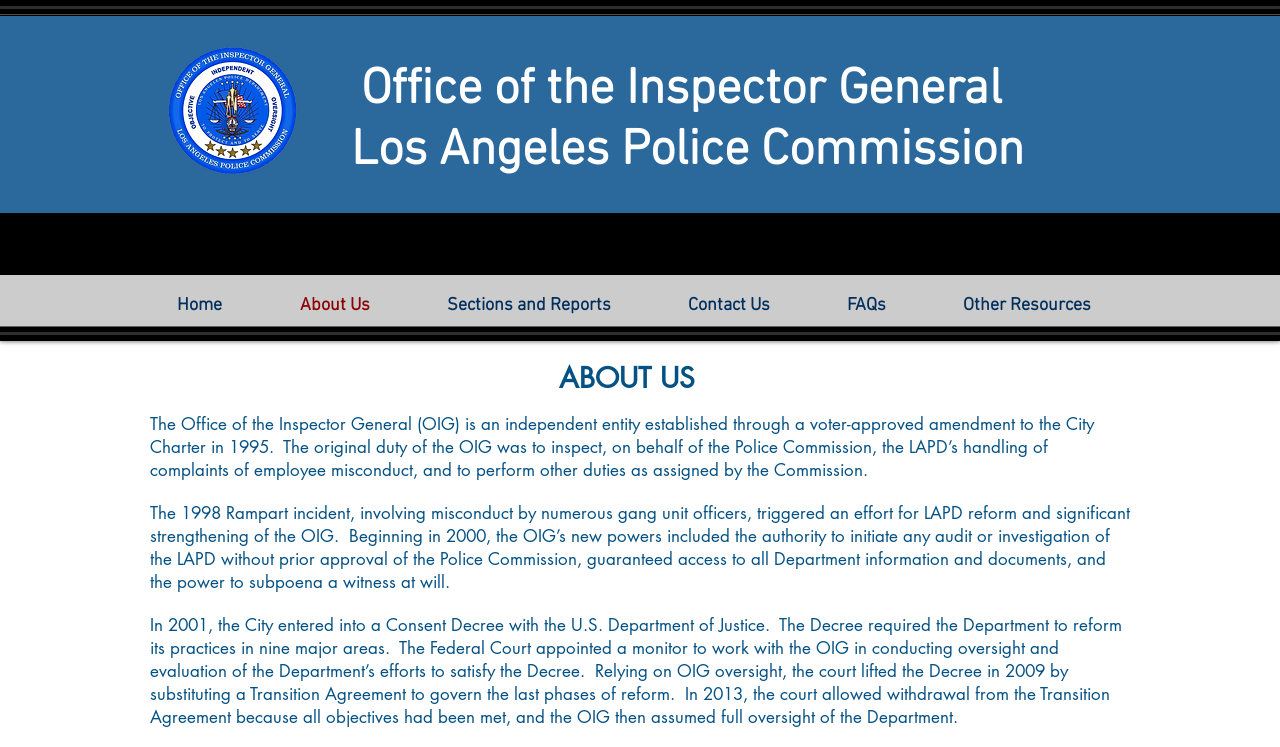Write an elaborate caption that captures the essence of the webpage.

The webpage is about the "Office of the Inspector General" (OIG) of the Los Angeles Police Commission. At the top, there is a logo of the OIG, positioned slightly to the left of the center. Below the logo, there is a navigation menu with links to "Home", "About Us", "Sections and Reports", "Contact Us", "FAQs", and "Other Resources". 

The main content of the page is divided into two sections. The first section has a heading "Office of the Inspector General Los Angeles Police Commission" and a link to the OIG's homepage. 

The second section has a heading "ABOUT US" and provides a detailed description of the OIG's history, duties, and powers. There are three paragraphs of text that explain the OIG's establishment, its role in LAPD reform, and its oversight responsibilities. The text is positioned below the navigation menu and occupies most of the page's content area.